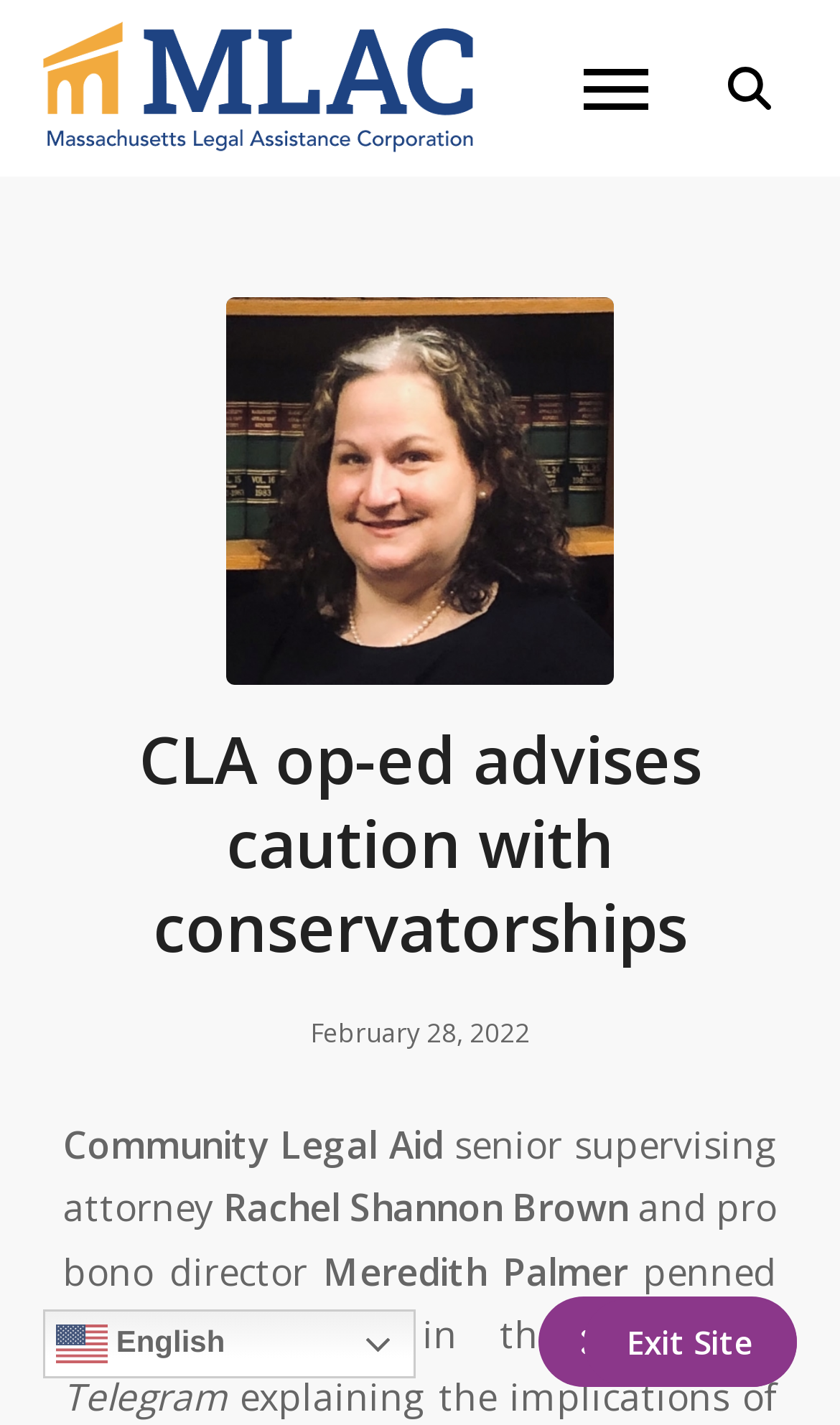What is the name of the pro bono director?
Can you provide an in-depth and detailed response to the question?

I found the answer by reading the text content of the webpage, specifically the section that mentions 'and pro bono director' and then finds the corresponding name, which is 'Meredith Palmer'.